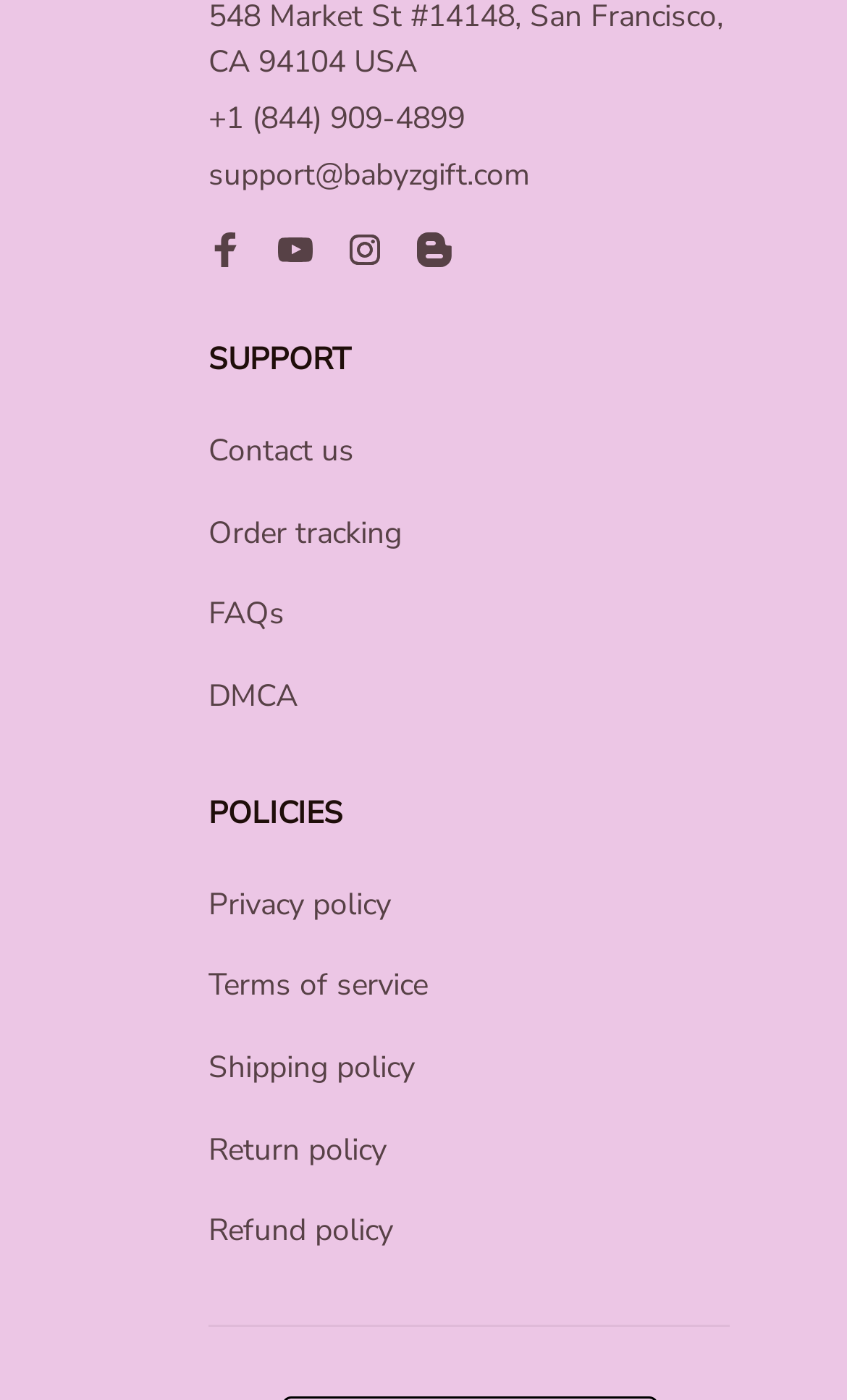How many links are there under 'SUPPORT'?
Look at the screenshot and provide an in-depth answer.

There are four links under the 'SUPPORT' section, which are 'Contact us', 'Order tracking', 'FAQs', and 'DMCA'.